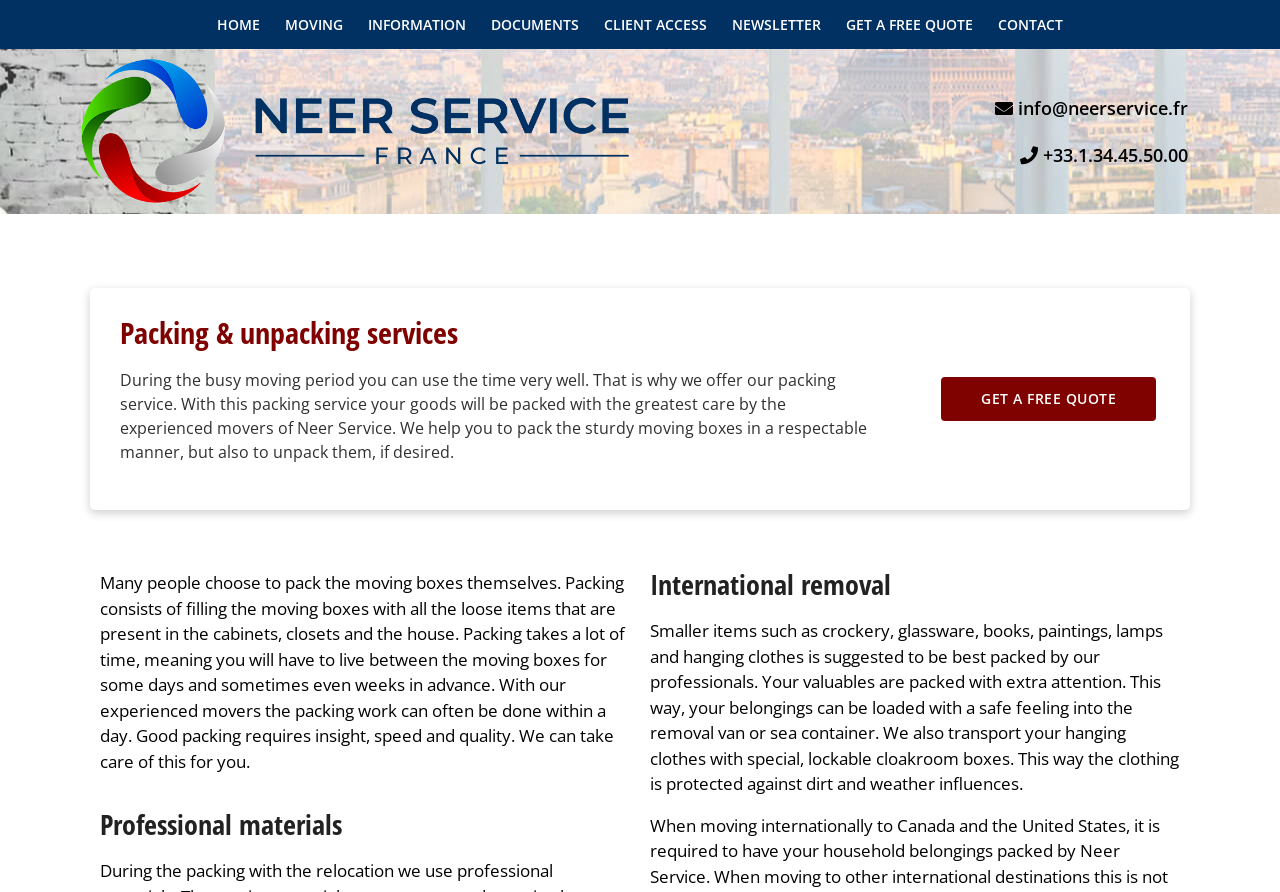What type of materials are used for packing?
Give a one-word or short phrase answer based on the image.

Professional materials